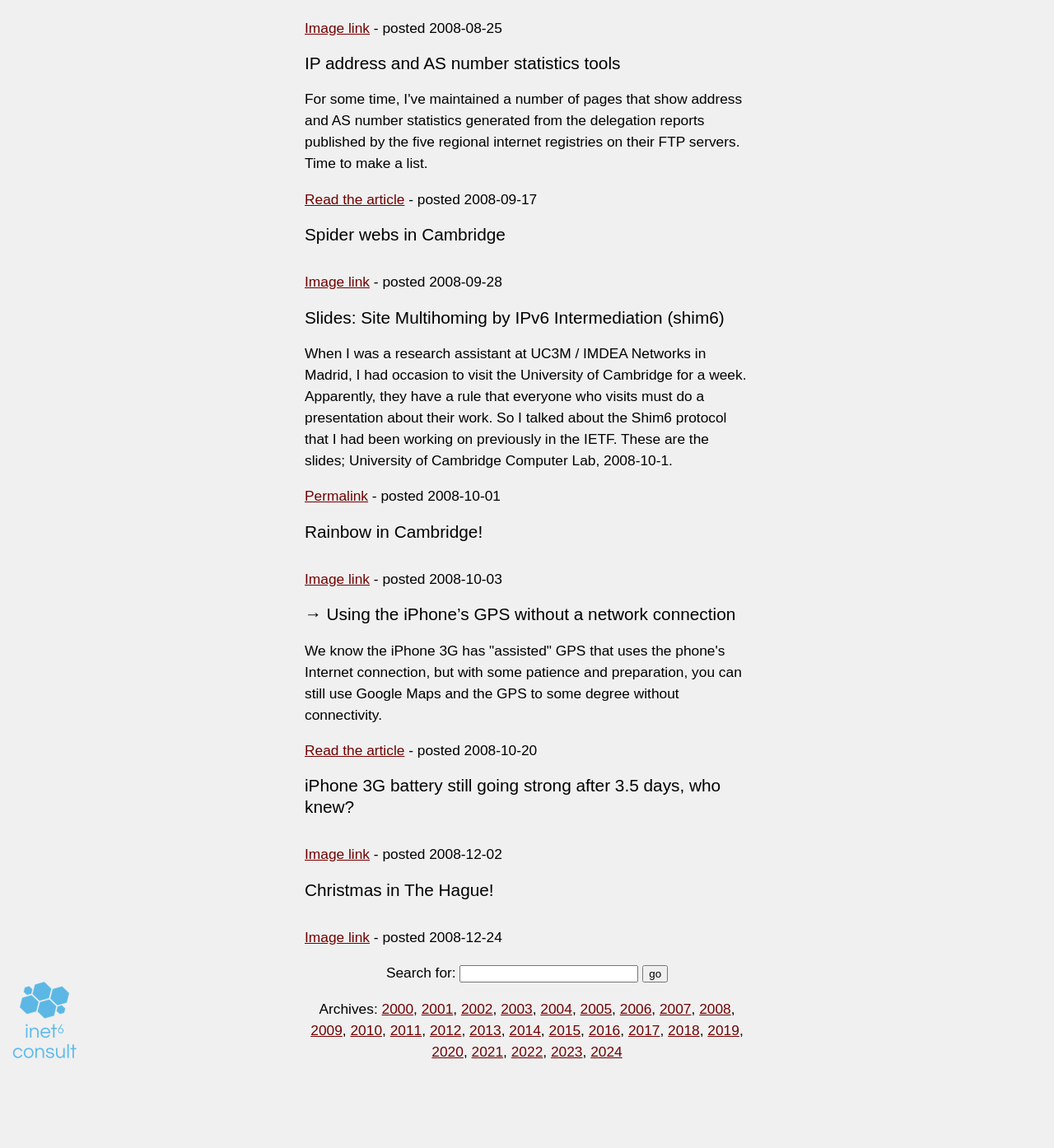Locate the bounding box coordinates of the area you need to click to fulfill this instruction: 'Add product to cart'. The coordinates must be in the form of four float numbers ranging from 0 to 1: [left, top, right, bottom].

None